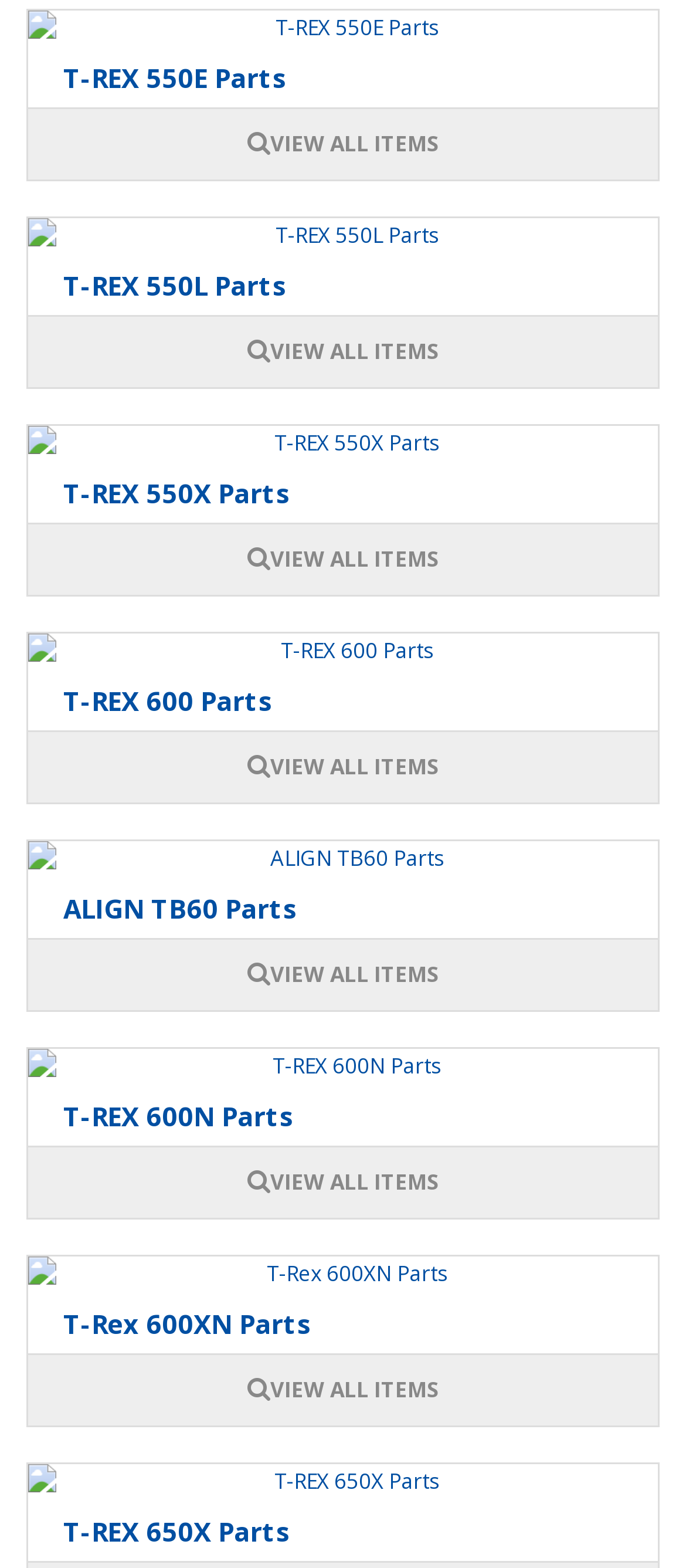How many 'VIEW ALL ITEMS' buttons are on the page?
Using the image provided, answer with just one word or phrase.

8